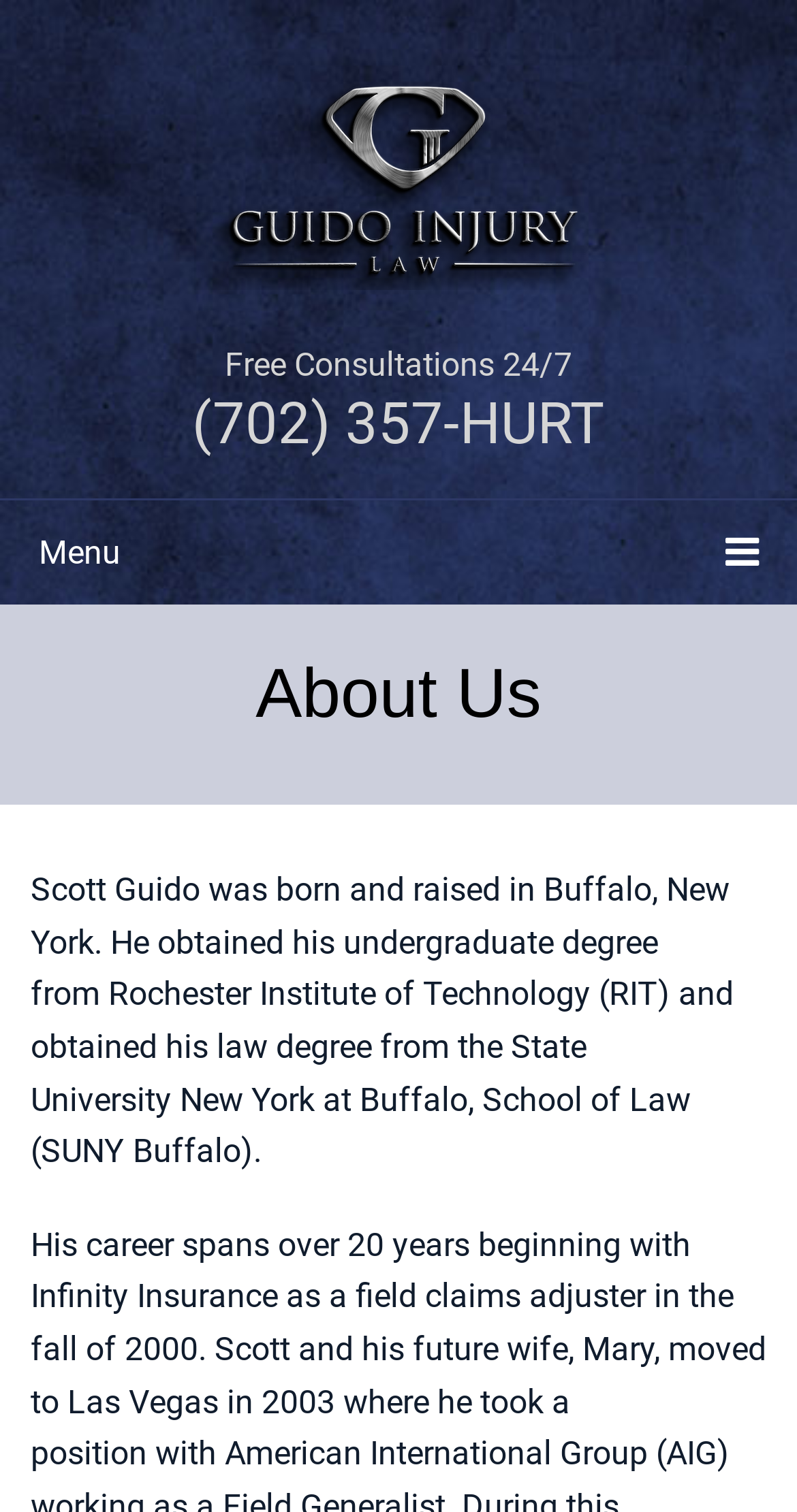Find the bounding box coordinates for the HTML element described in this sentence: "Guido Injury Law". Provide the coordinates as four float numbers between 0 and 1, in the format [left, top, right, bottom].

[0.244, 0.04, 0.756, 0.191]